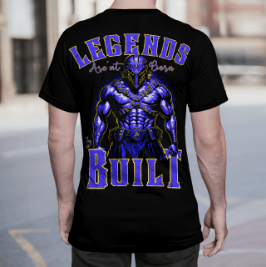What is the theme of the BILLIONAIRE EGO collection?
Using the image as a reference, give an elaborate response to the question.

According to the caption, the BILLIONAIRE EGO collection focuses on delivering 'unique, high-quality apparel', implying that the theme of the collection is centered around providing exclusive and premium clothing items.